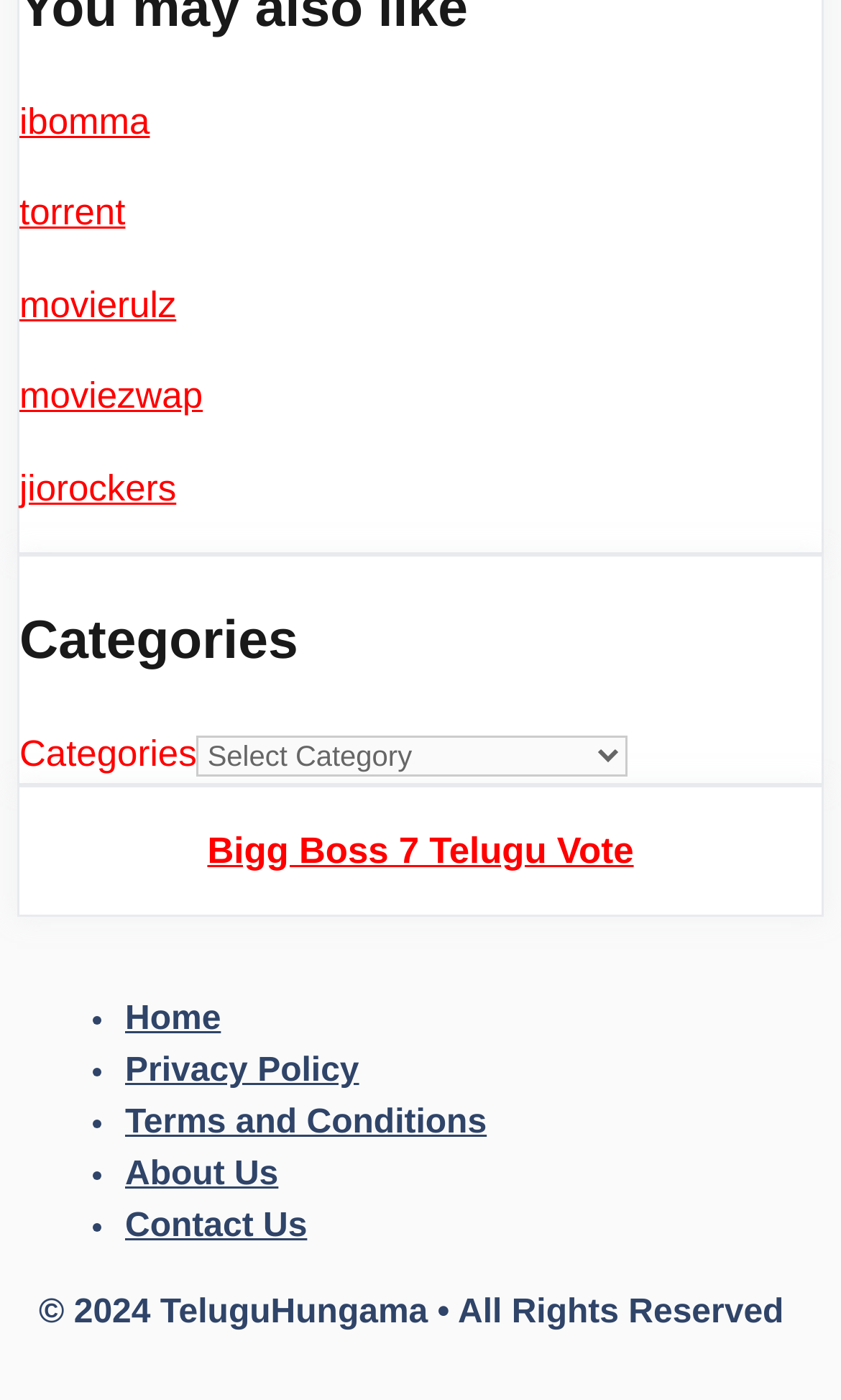Please locate the bounding box coordinates of the element that should be clicked to achieve the given instruction: "read the Terms and Conditions".

[0.149, 0.789, 0.579, 0.816]